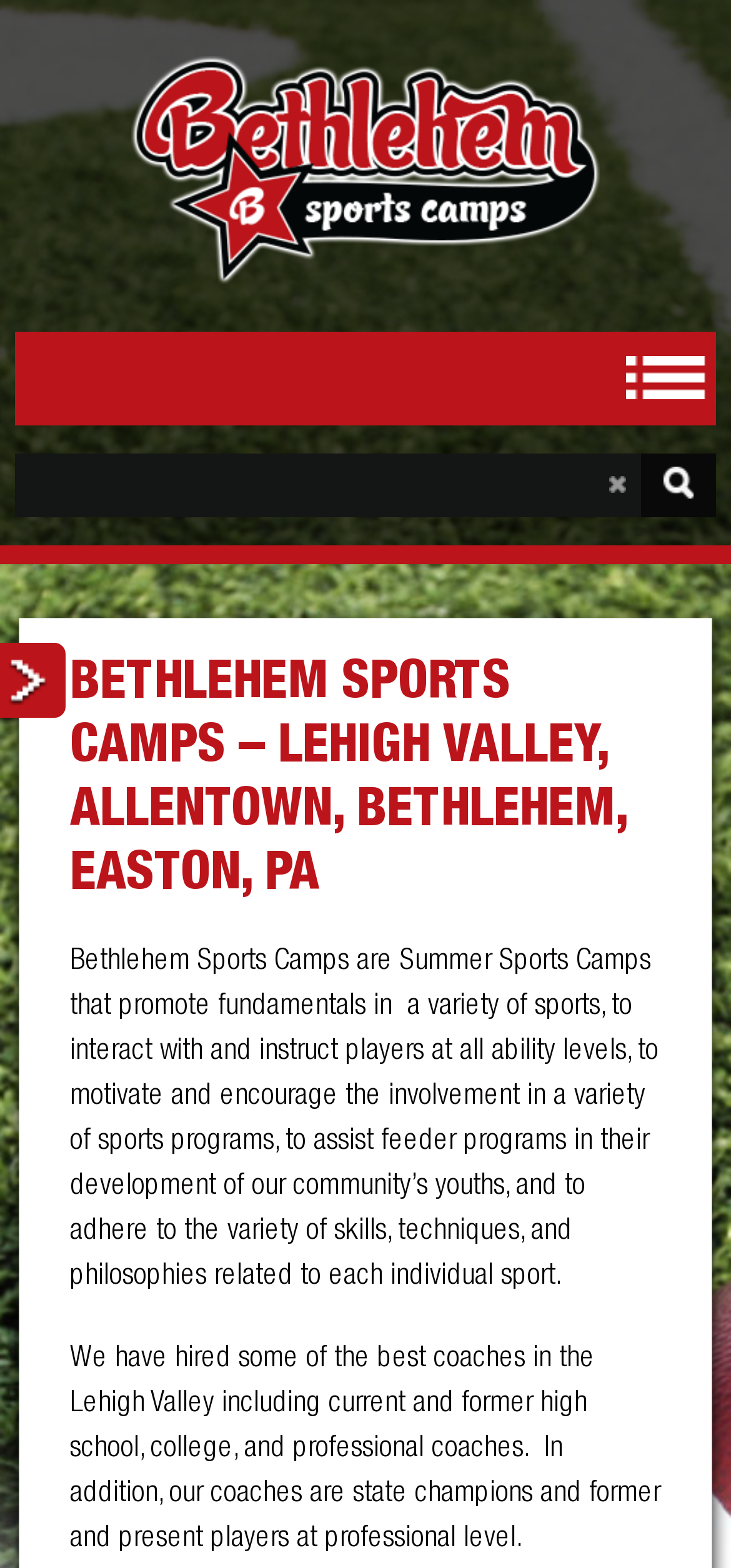Can you find and provide the title of the webpage?

BETHLEHEM SPORTS CAMPS – LEHIGH VALLEY, ALLENTOWN, BETHLEHEM, EASTON, PA